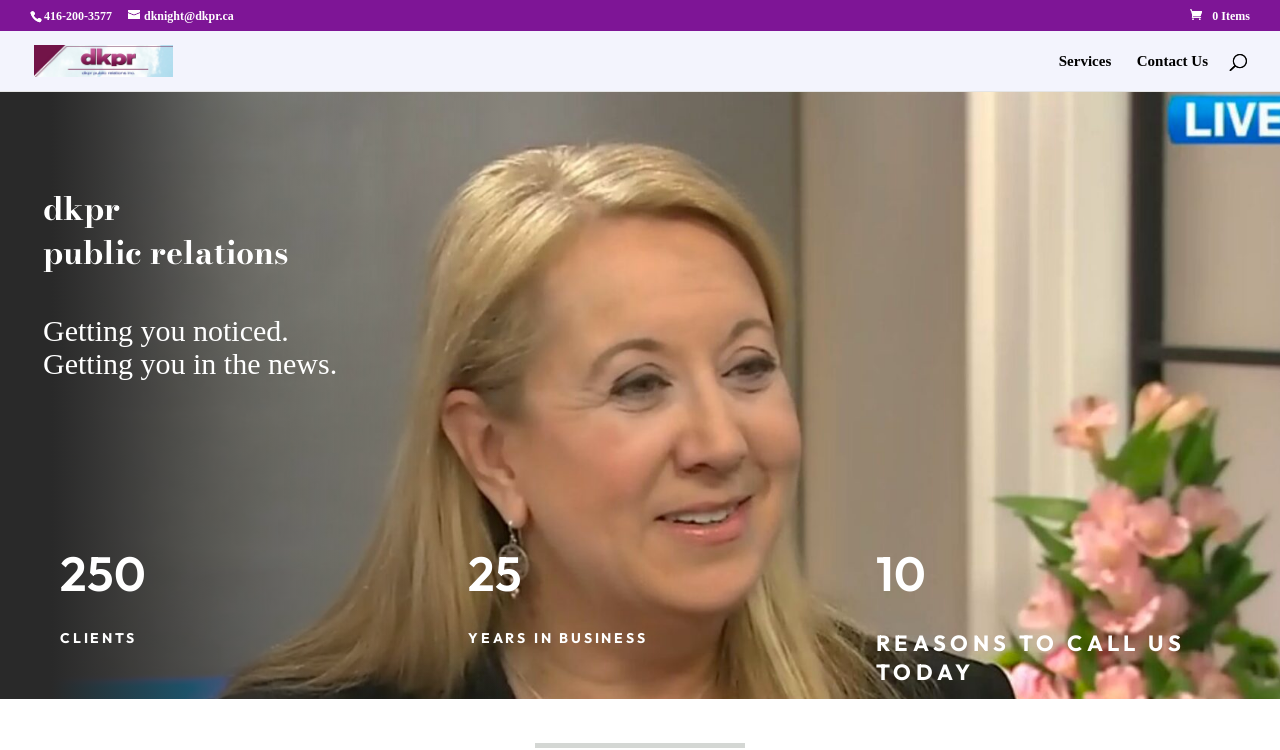What is the purpose of the webpage according to the third heading?
Using the image provided, answer with just one word or phrase.

Getting you noticed. Getting you in the news.